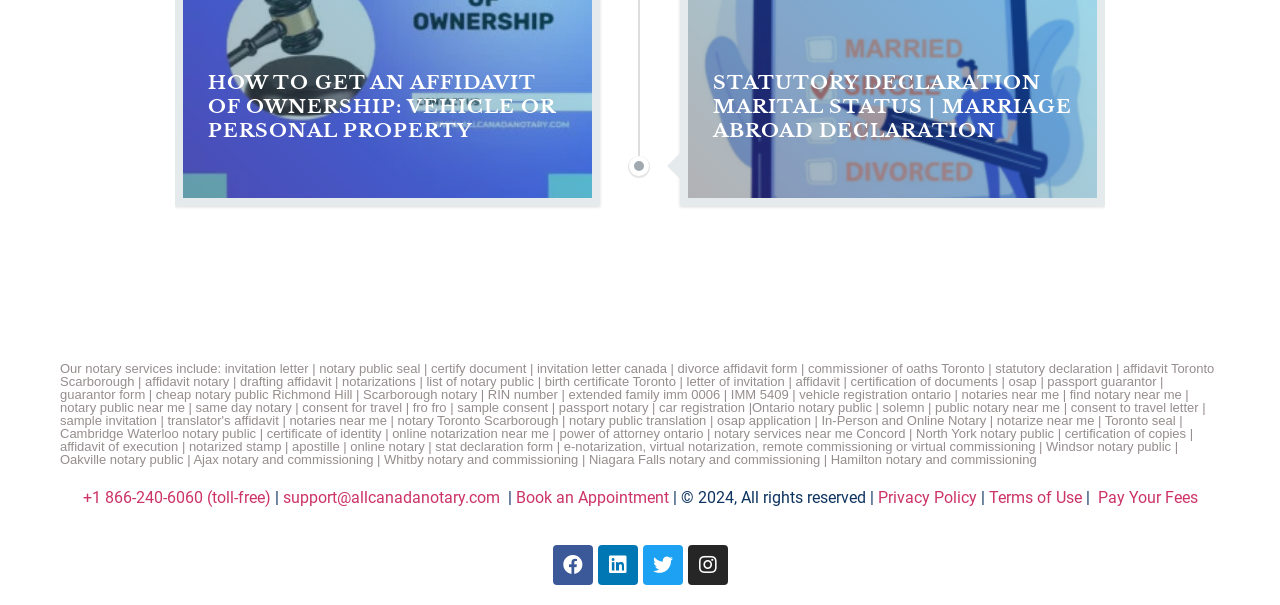Find the bounding box coordinates for the area that should be clicked to accomplish the instruction: "Send an email to support".

[0.221, 0.807, 0.393, 0.838]